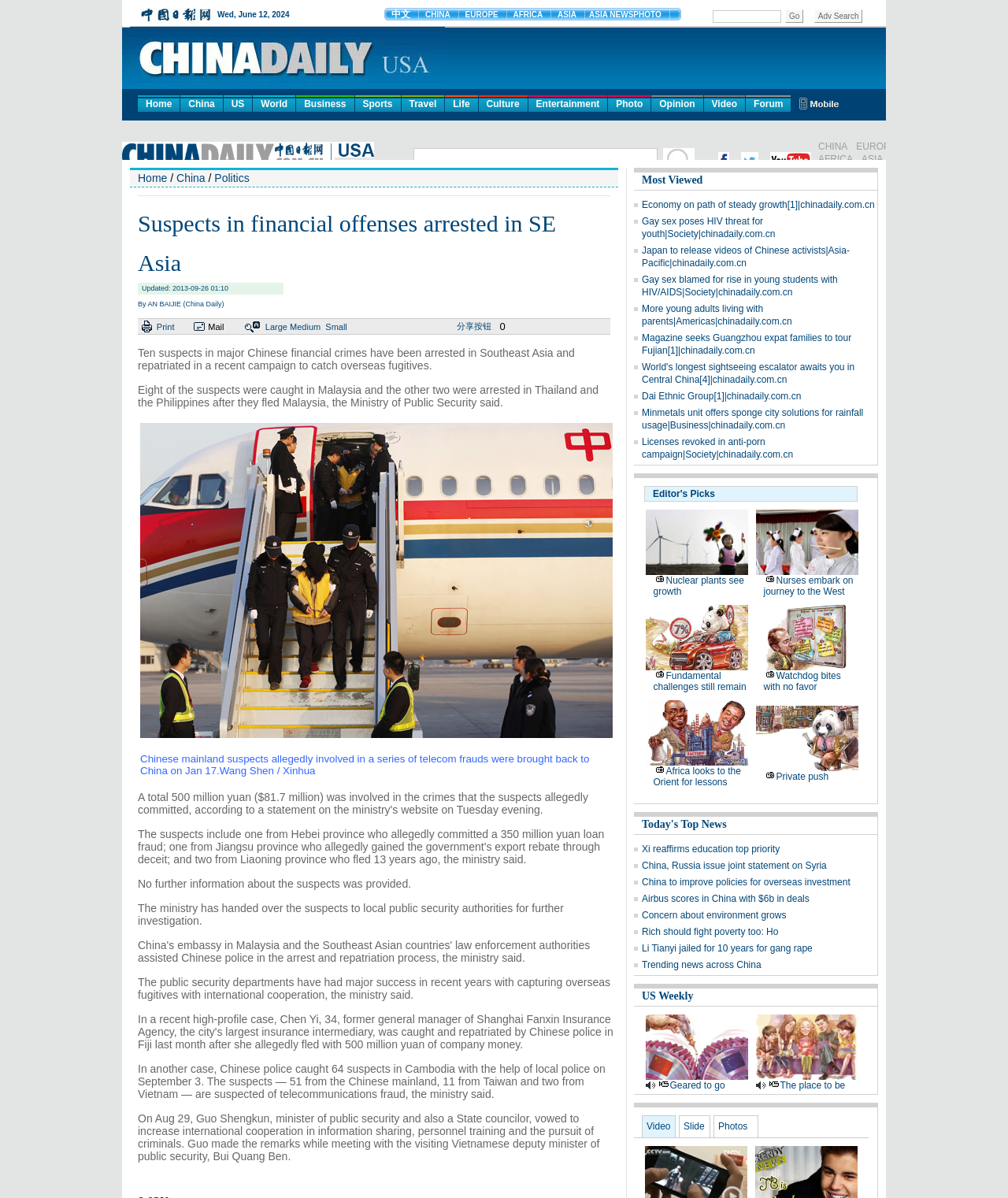Could you find the bounding box coordinates of the clickable area to complete this instruction: "Click on the 'Home' link"?

[0.137, 0.08, 0.178, 0.093]